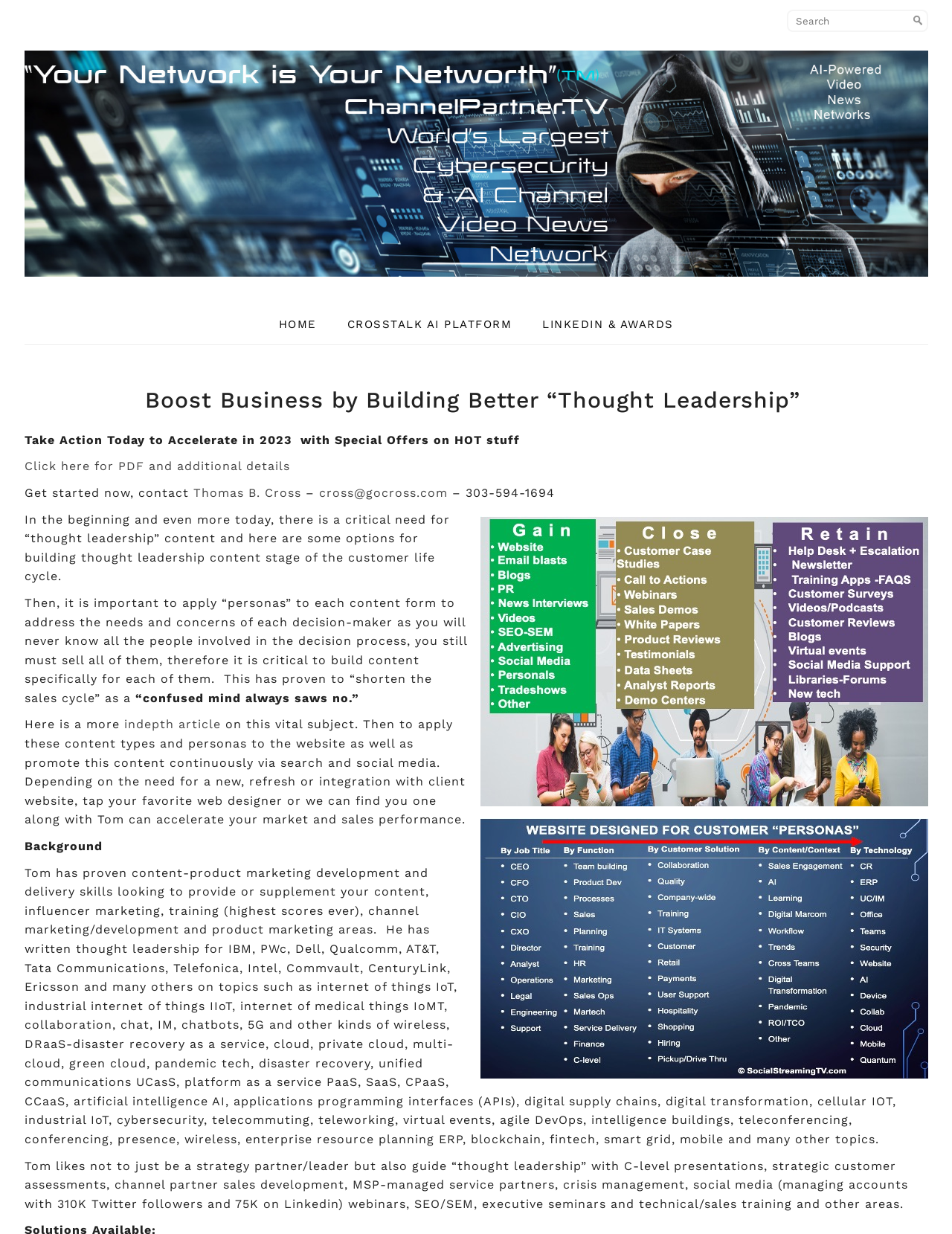Using the element description: "Linkedin & Awards", determine the bounding box coordinates. The coordinates should be in the format [left, top, right, bottom], with values between 0 and 1.

[0.558, 0.246, 0.719, 0.279]